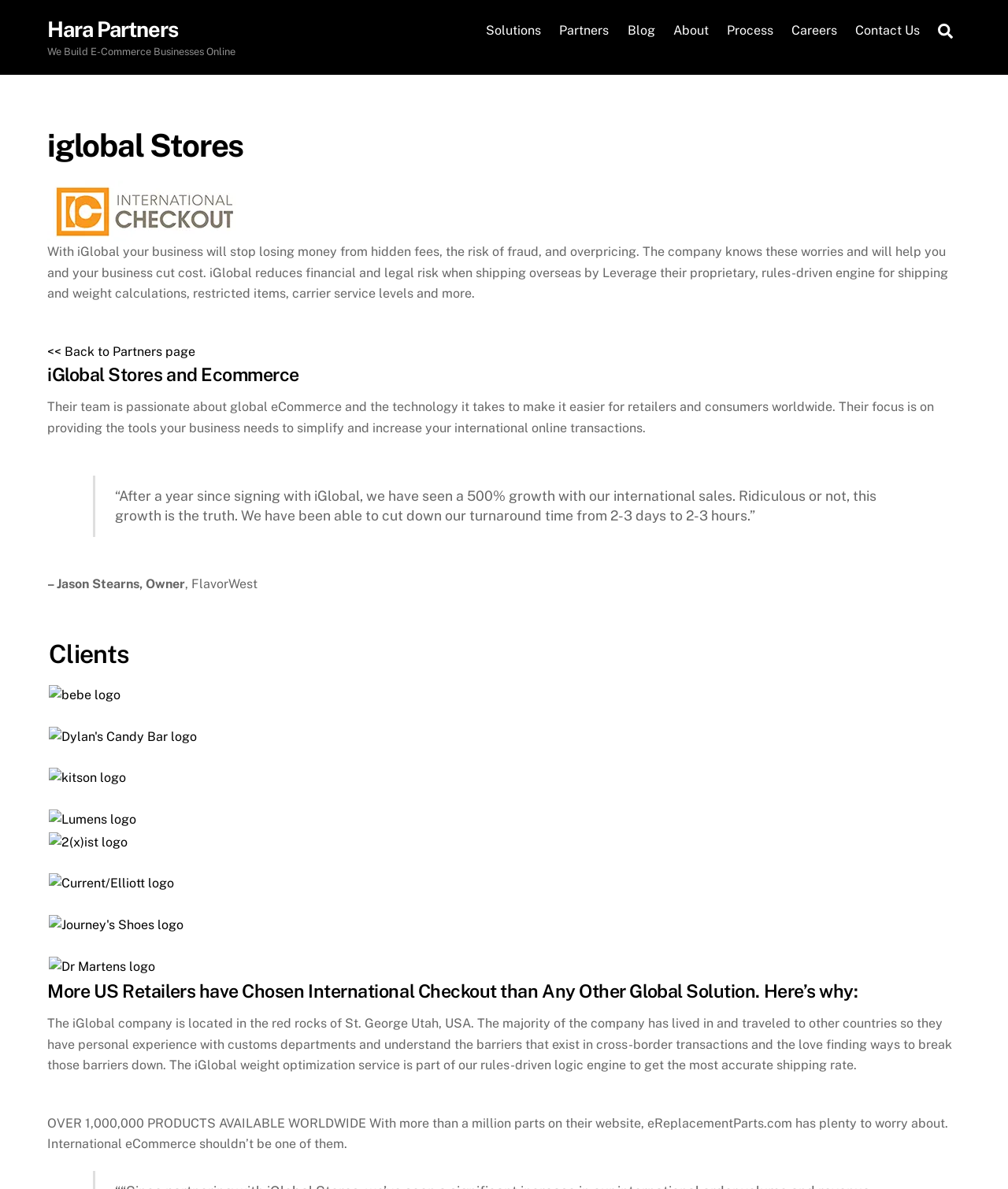Determine the bounding box coordinates for the clickable element to execute this instruction: "Click on the 'Solutions' link". Provide the coordinates as four float numbers between 0 and 1, i.e., [left, top, right, bottom].

[0.475, 0.011, 0.544, 0.041]